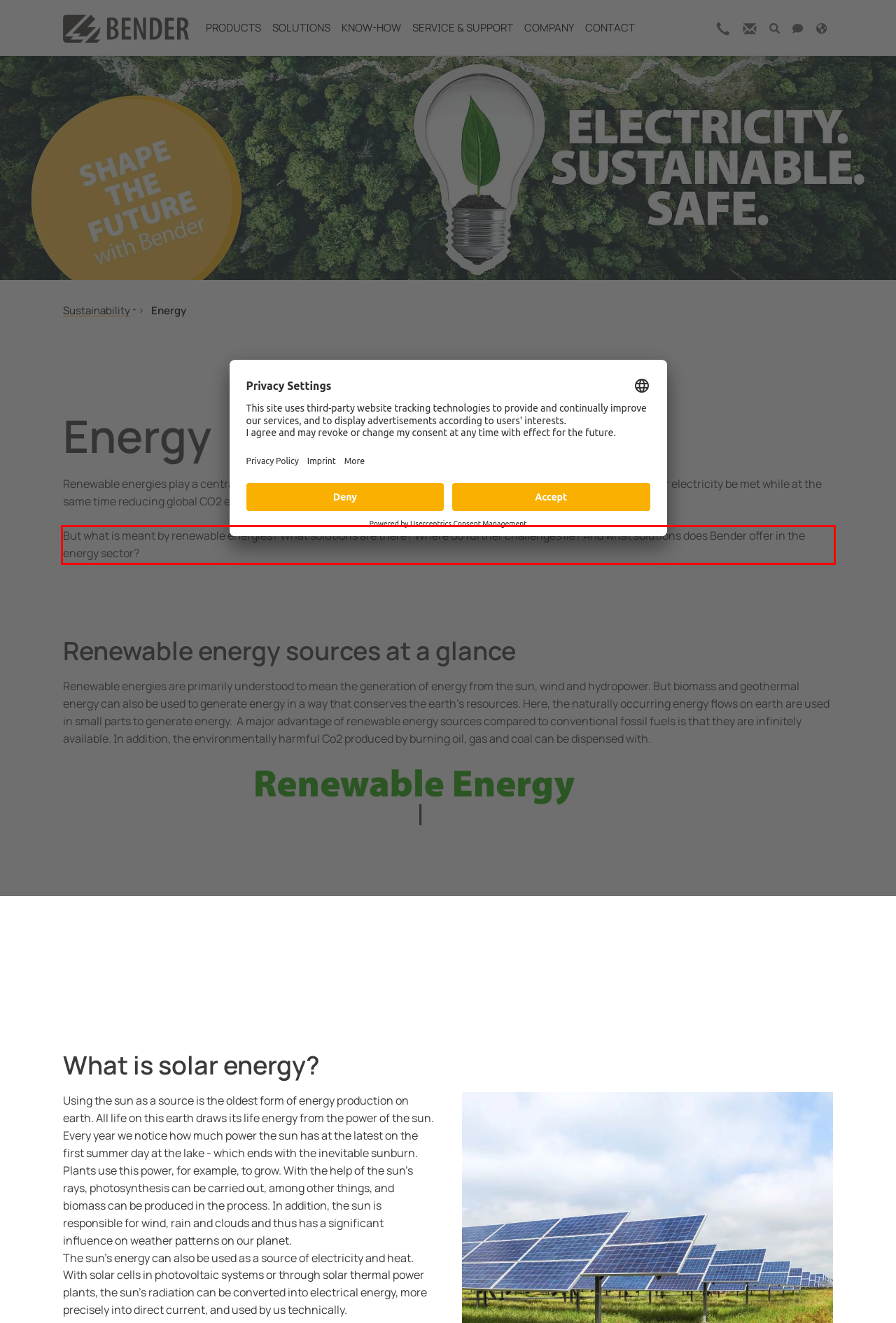Given a screenshot of a webpage with a red bounding box, extract the text content from the UI element inside the red bounding box.

But what is meant by renewable energies? What solutions are there? Where do further challenges lie? And what solutions does Bender offer in the energy sector?